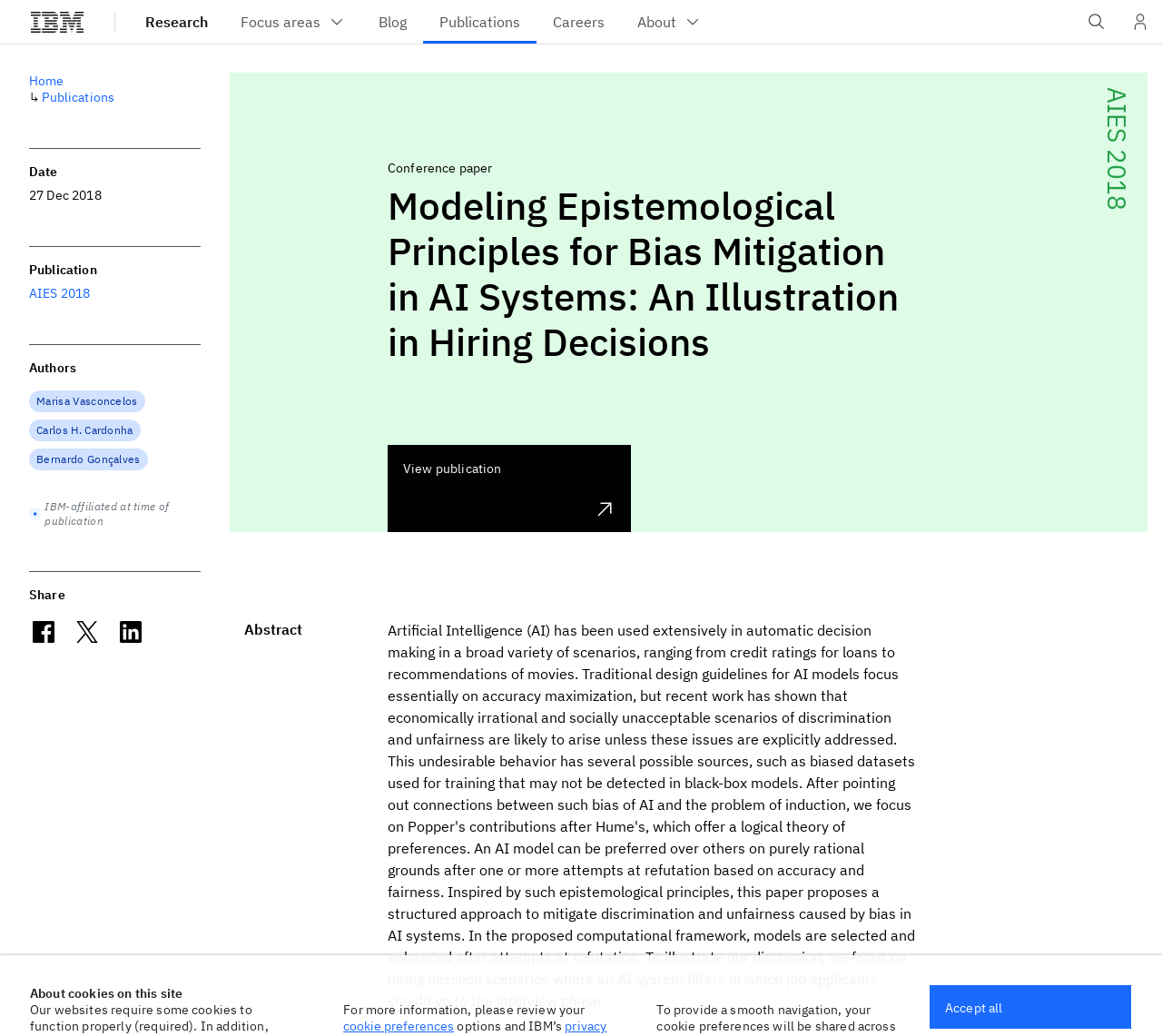Please specify the bounding box coordinates for the clickable region that will help you carry out the instruction: "Search for something".

[0.925, 0.0, 0.962, 0.042]